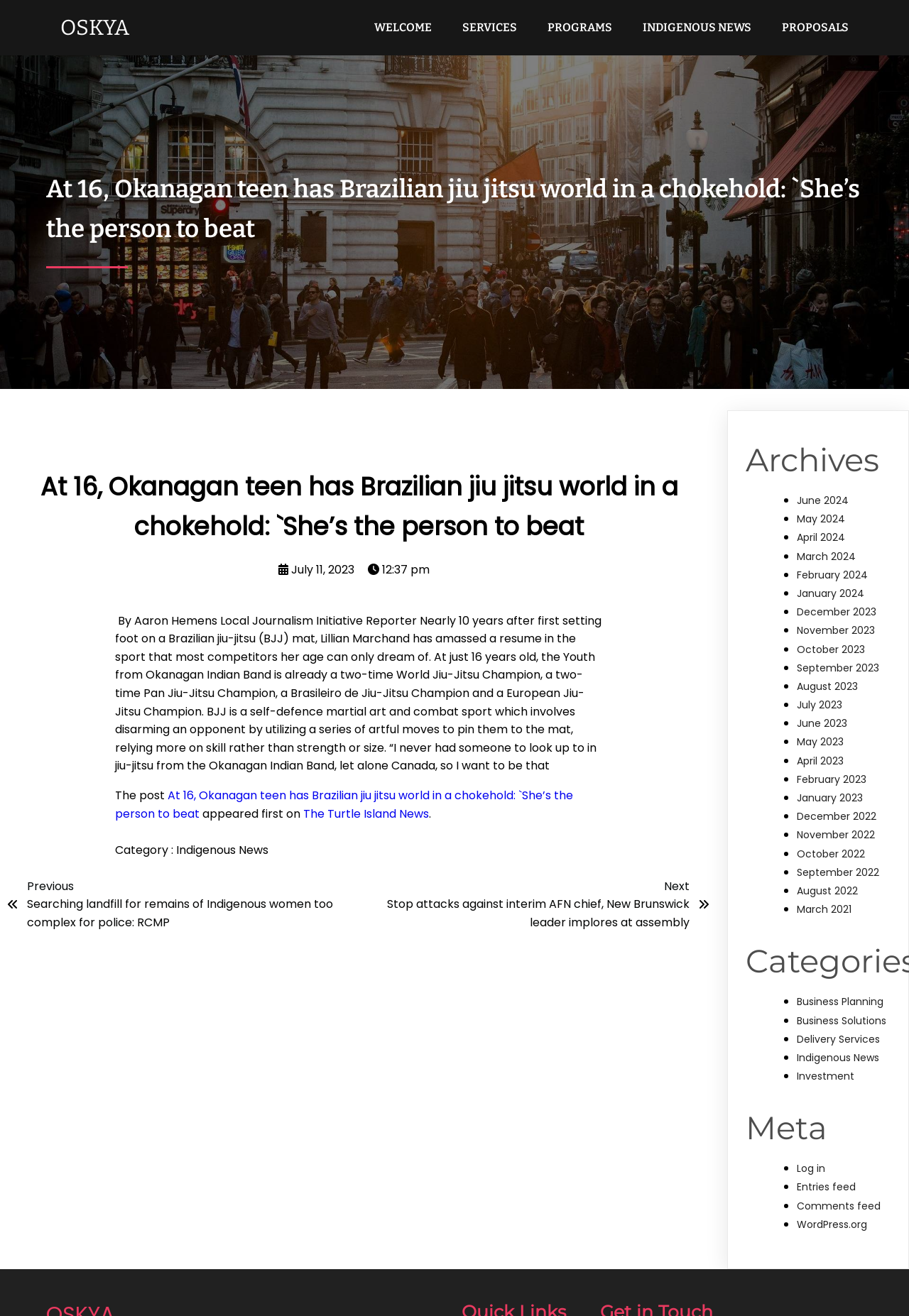Identify and provide the bounding box coordinates of the UI element described: "February 2023". The coordinates should be formatted as [left, top, right, bottom], with each number being a float between 0 and 1.

[0.877, 0.587, 0.953, 0.598]